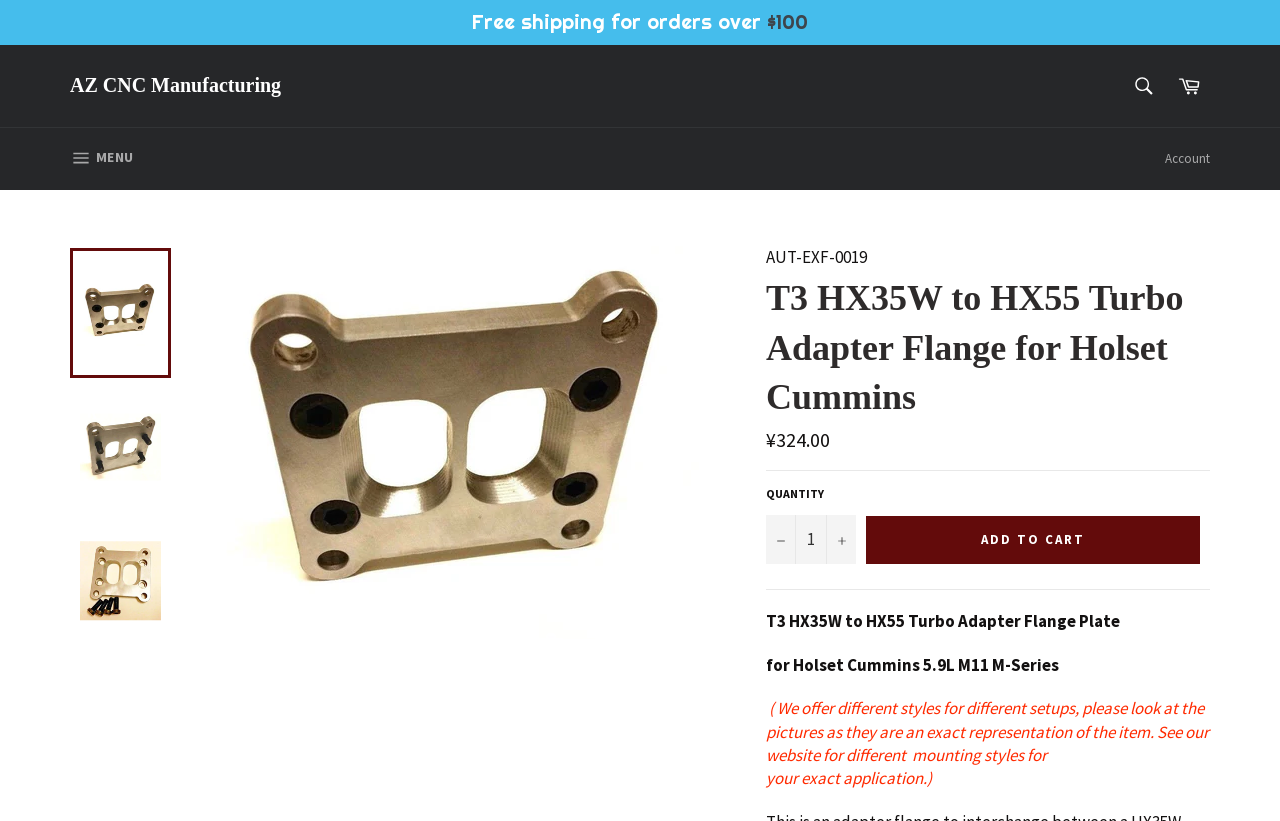What is the product name?
From the screenshot, provide a brief answer in one word or phrase.

T3 HX35W to HX55 Turbo Adapter Flange